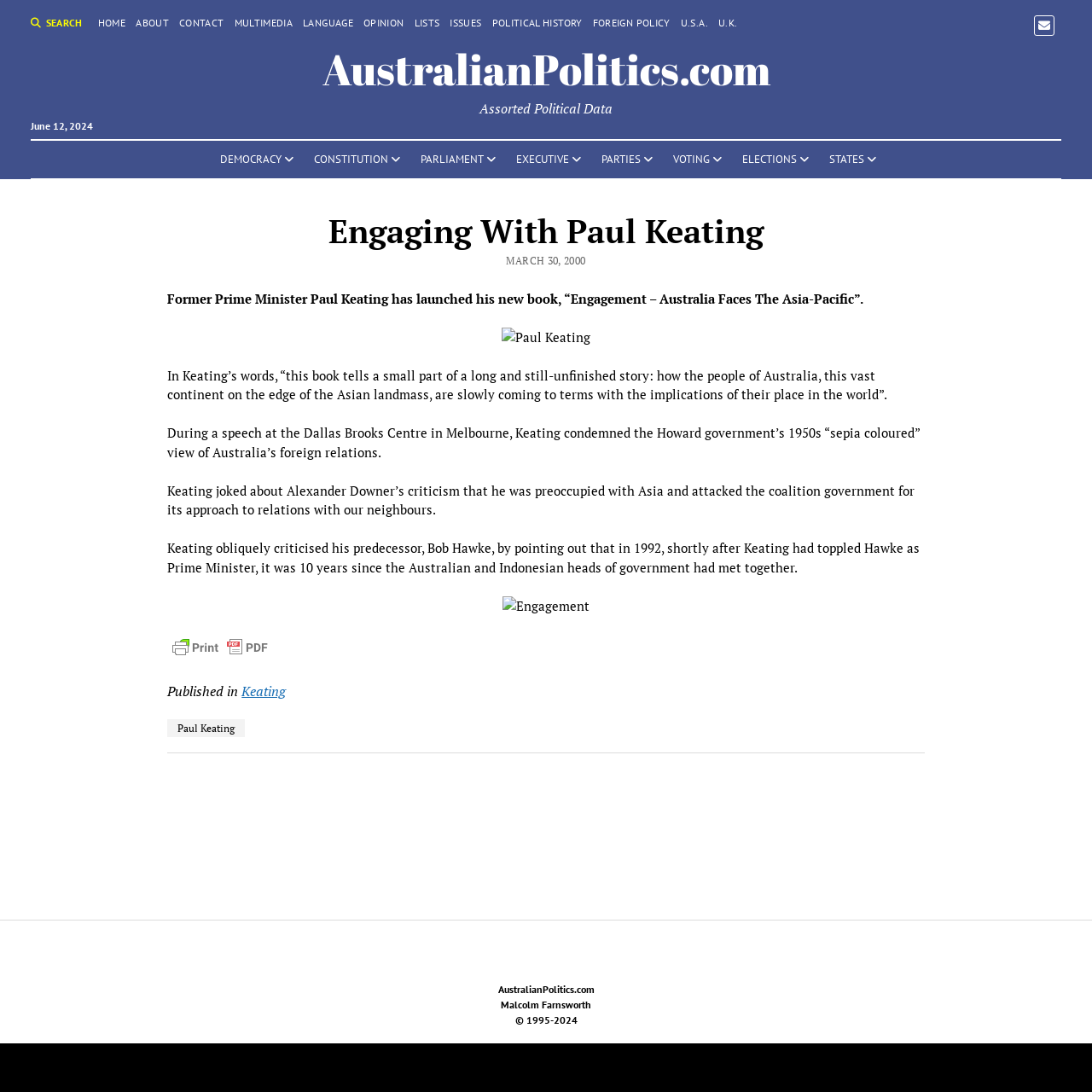Specify the bounding box coordinates of the area to click in order to follow the given instruction: "visit the multimedia section."

[0.214, 0.014, 0.268, 0.028]